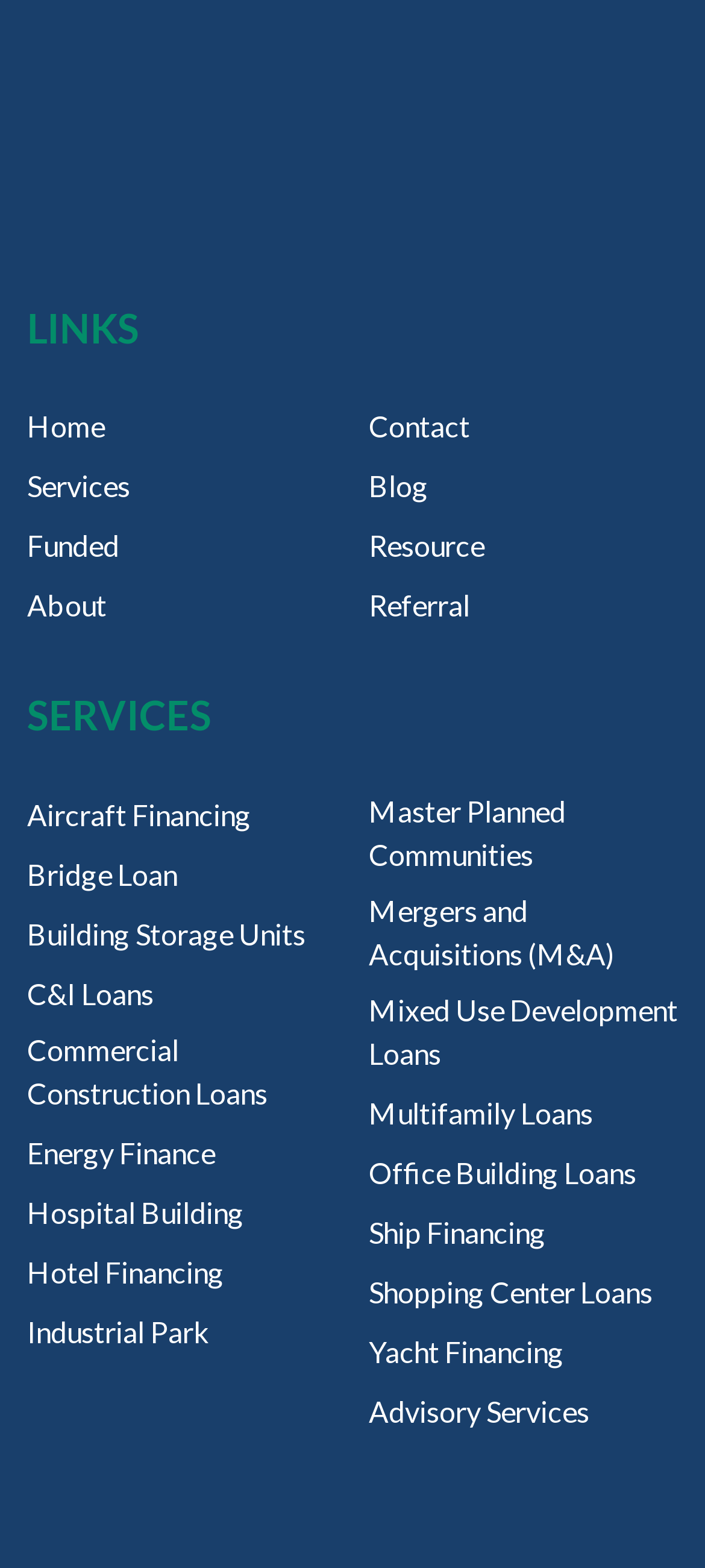Answer with a single word or phrase: 
Are there any links related to real estate?

Yes